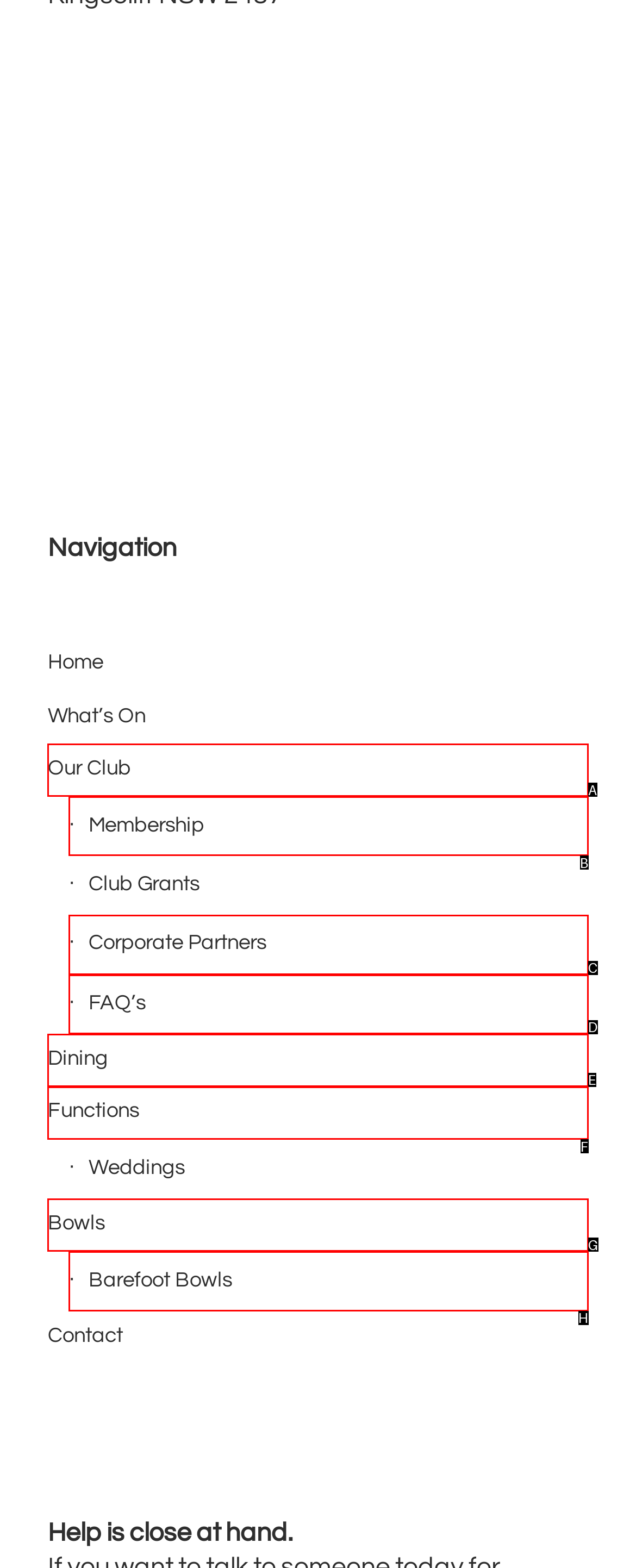Which option is described as follows: Dining
Answer with the letter of the matching option directly.

E